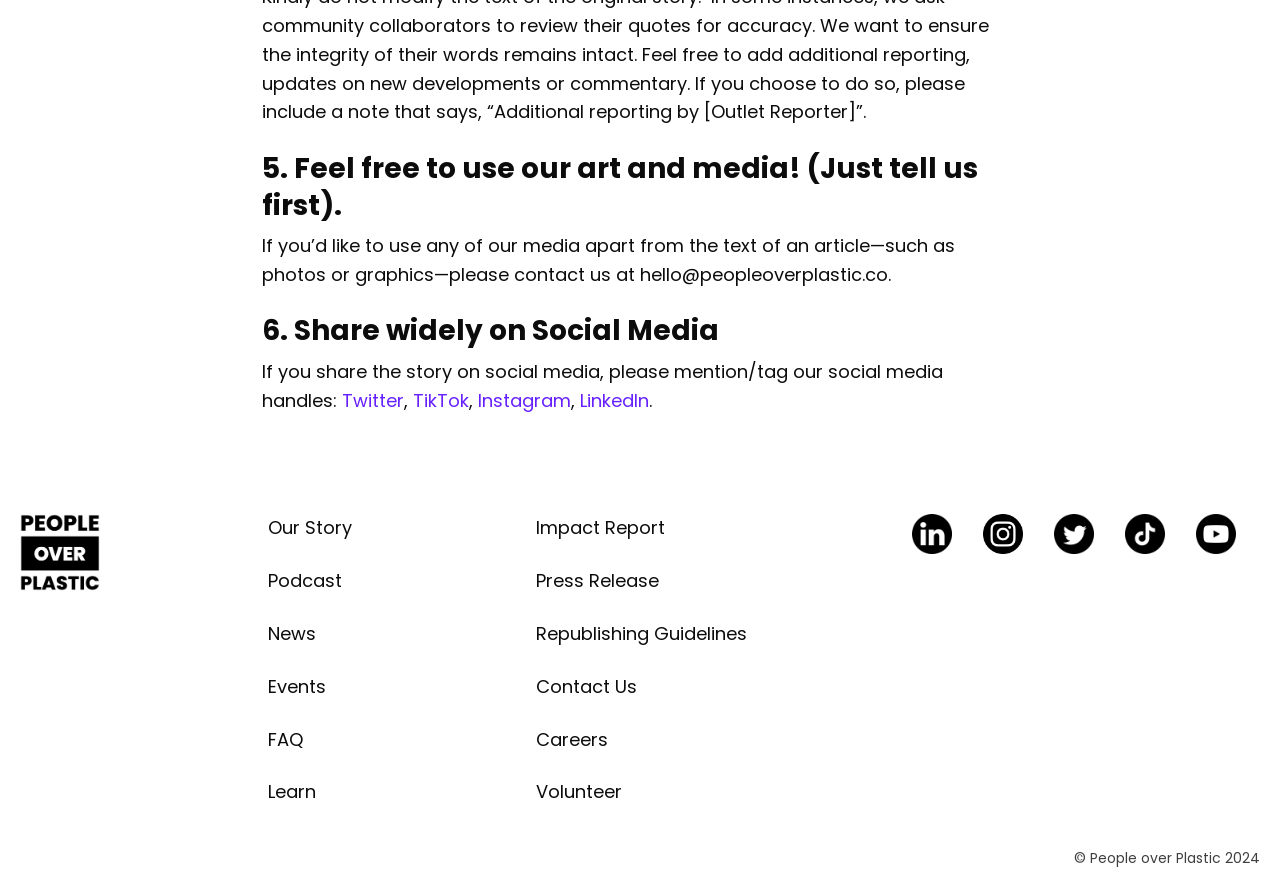Find the bounding box coordinates of the element to click in order to complete the given instruction: "Share on Twitter."

[0.267, 0.434, 0.316, 0.462]